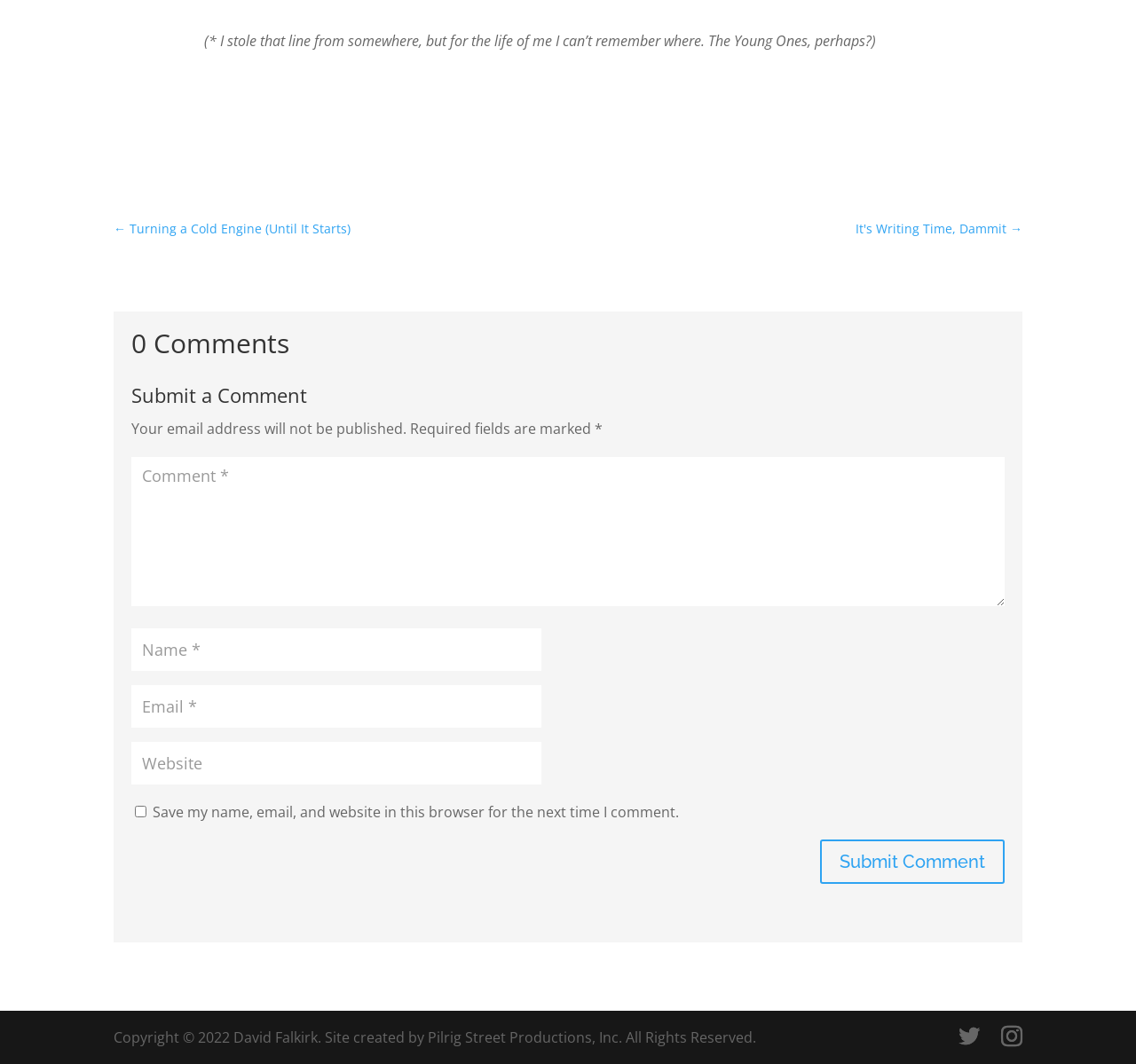Answer the question in one word or a short phrase:
How many fields are required to submit a comment?

3